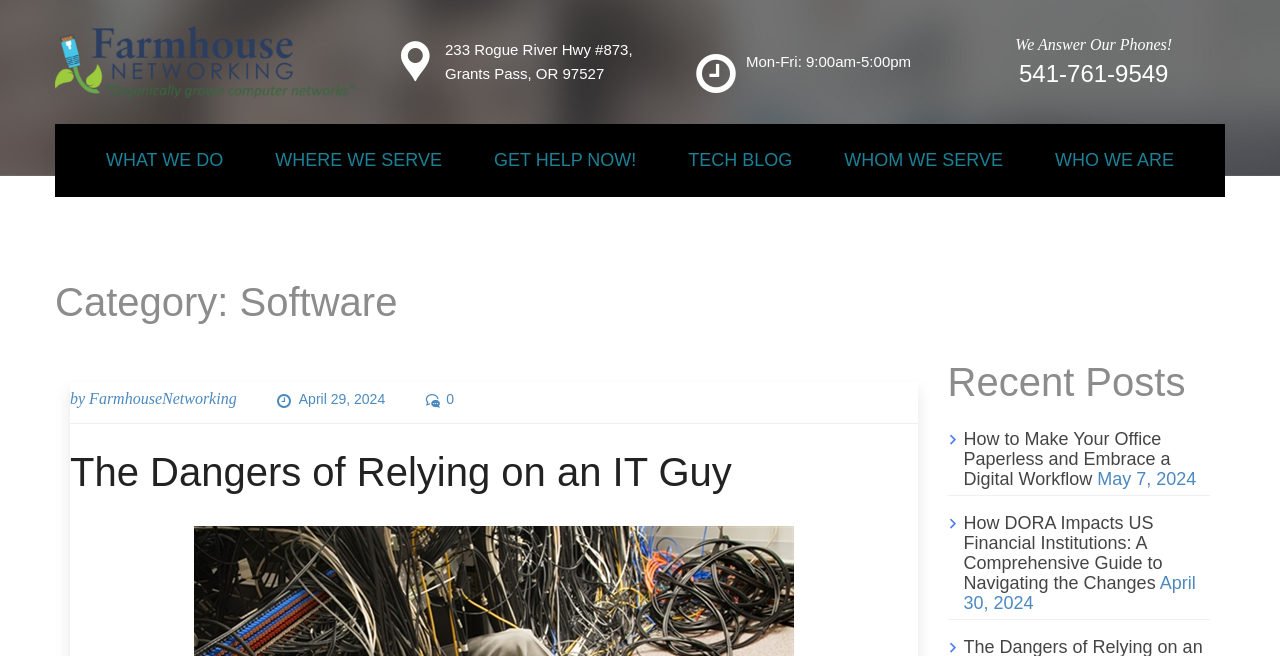Please identify the bounding box coordinates of the region to click in order to complete the given instruction: "Browse 'Travel' category". The coordinates should be four float numbers between 0 and 1, i.e., [left, top, right, bottom].

None